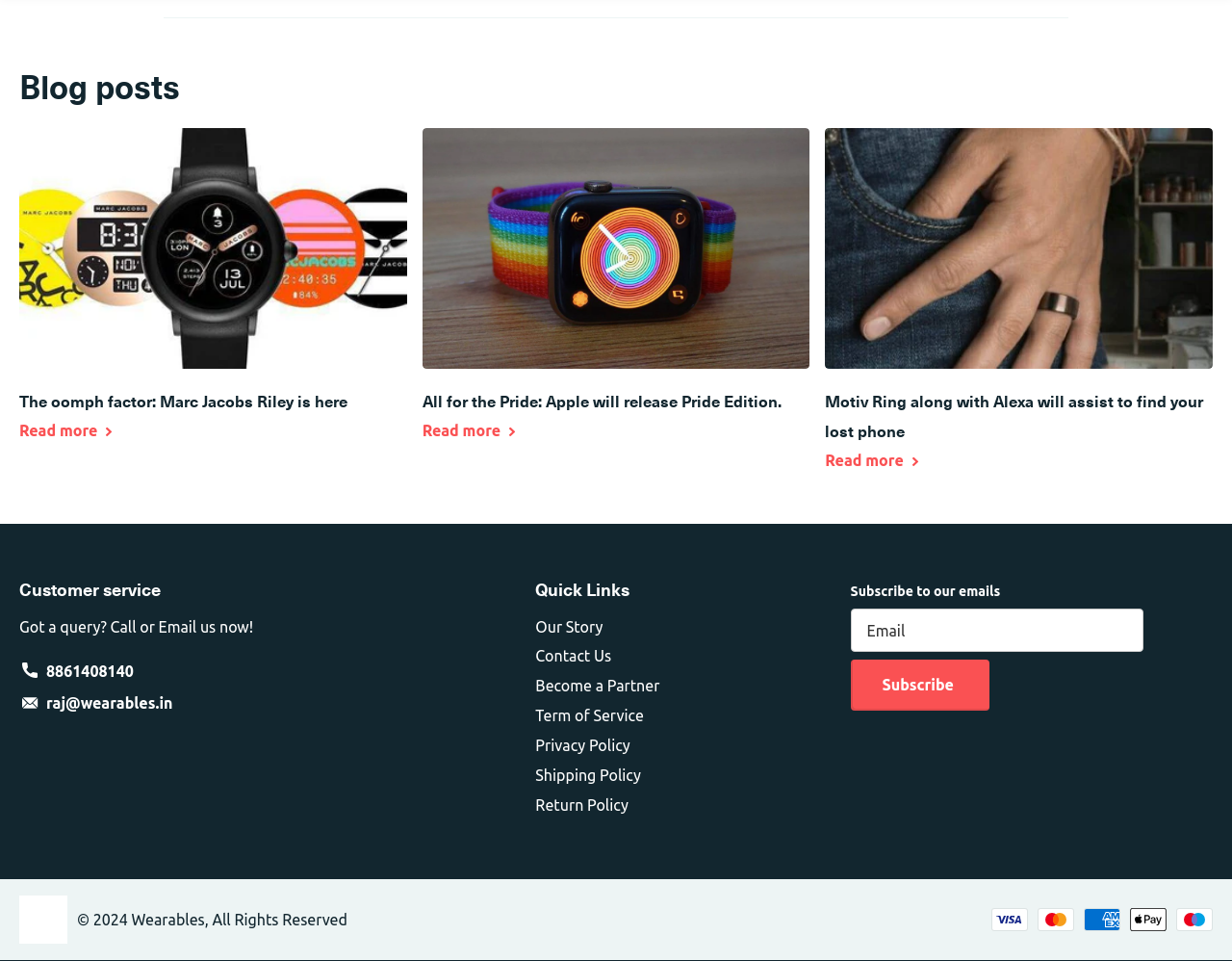What year is the copyright for?
By examining the image, provide a one-word or phrase answer.

2024